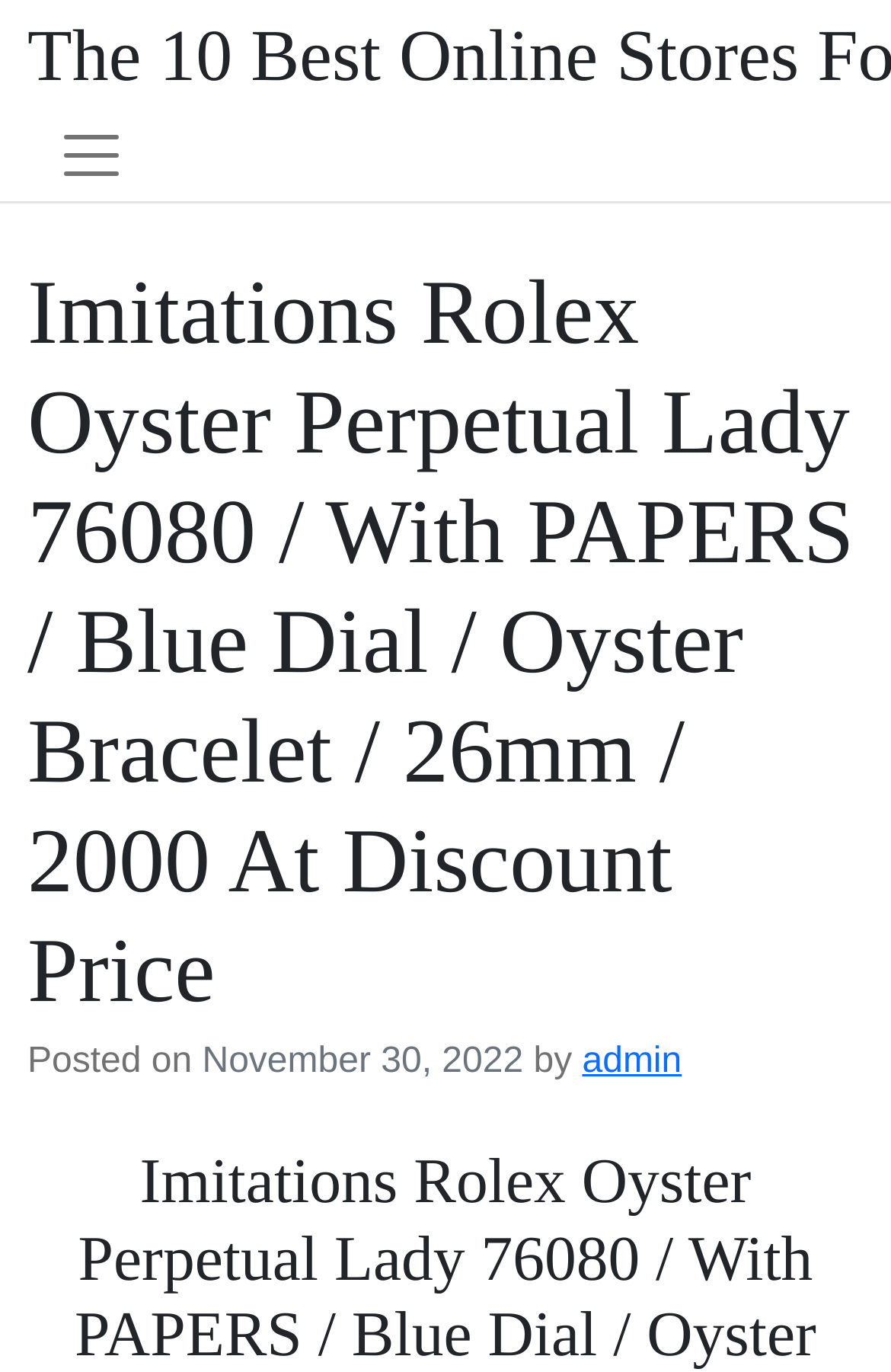Generate a thorough caption detailing the webpage content.

The webpage appears to be a product page for a replica Rolex watch, specifically the Oyster Perpetual Lady 76080 model. At the top-left corner, there is a button labeled "Toggle navigation" that controls the primary menu. 

Below the button, there is a header section that spans almost the entire width of the page. Within this section, there is a prominent heading that displays the product title, "Imitations Rolex Oyster Perpetual Lady 76080 / With PAPERS / Blue Dial / Oyster Bracelet / 26mm / 2000 At Discount Price". 

Further down, there is a section that provides information about the post, including the text "Posted on" followed by a link to the date "November 30, 2022", and then the text "by" followed by a link to the author "admin". This section is positioned near the top of the page, slightly below the header section.